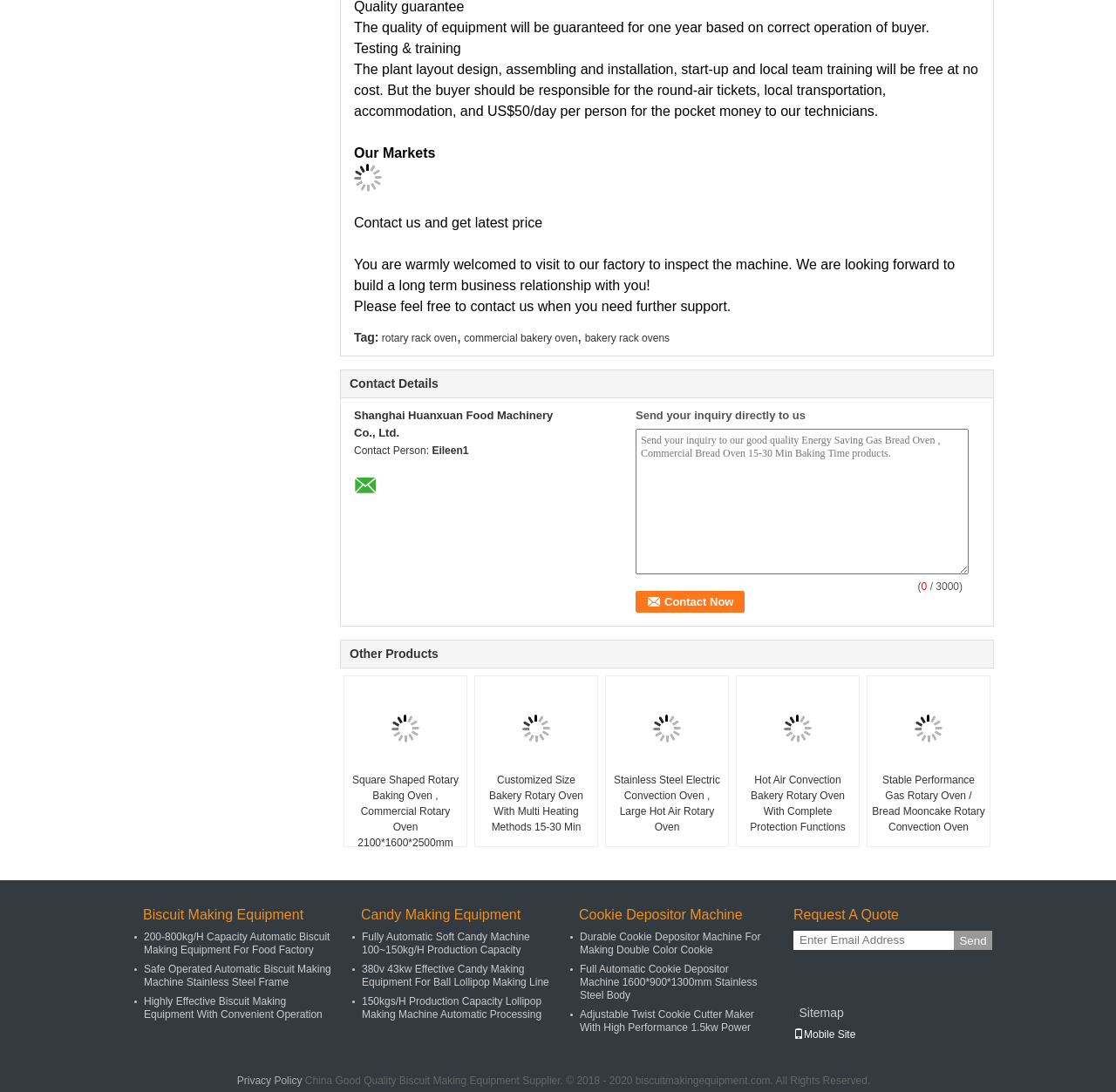Please specify the bounding box coordinates for the clickable region that will help you carry out the instruction: "View product details of Hot Air Convection Bakery Rotary Oven With Complete Protection Functions".

[0.66, 0.627, 0.77, 0.707]